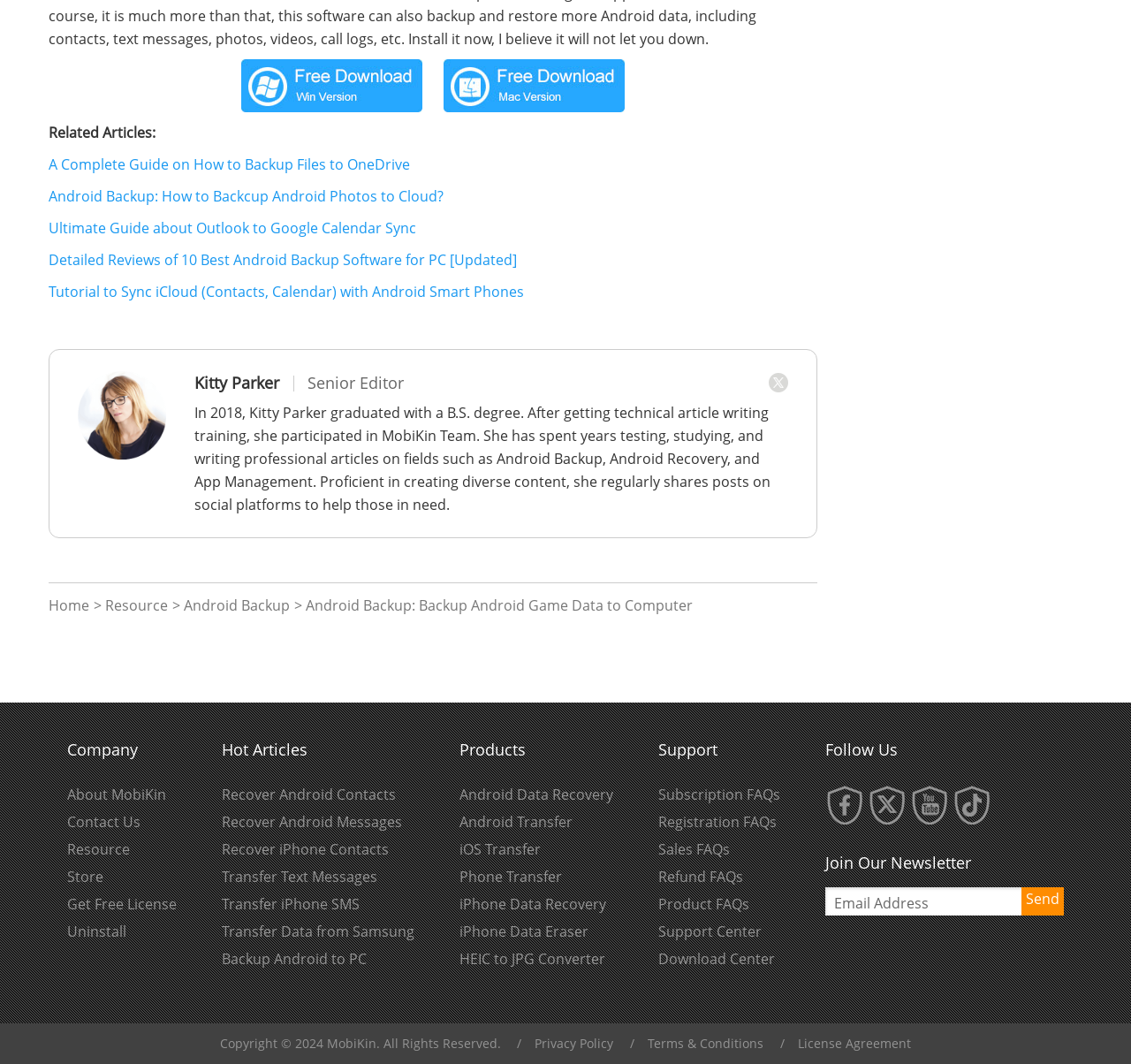How many headings are there in the webpage?
Please provide a single word or phrase based on the screenshot.

5